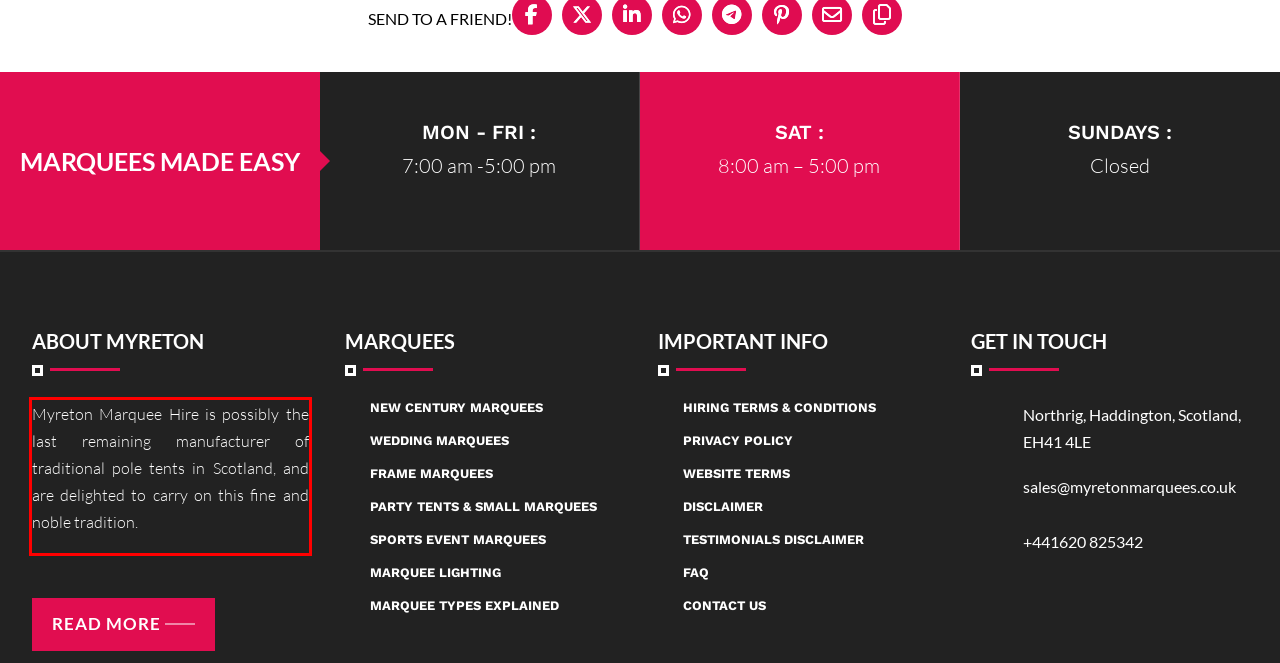You are presented with a webpage screenshot featuring a red bounding box. Perform OCR on the text inside the red bounding box and extract the content.

Myreton Marquee Hire is possibly the last remaining manufacturer of traditional pole tents in Scotland, and are delighted to carry on this fine and noble tradition.